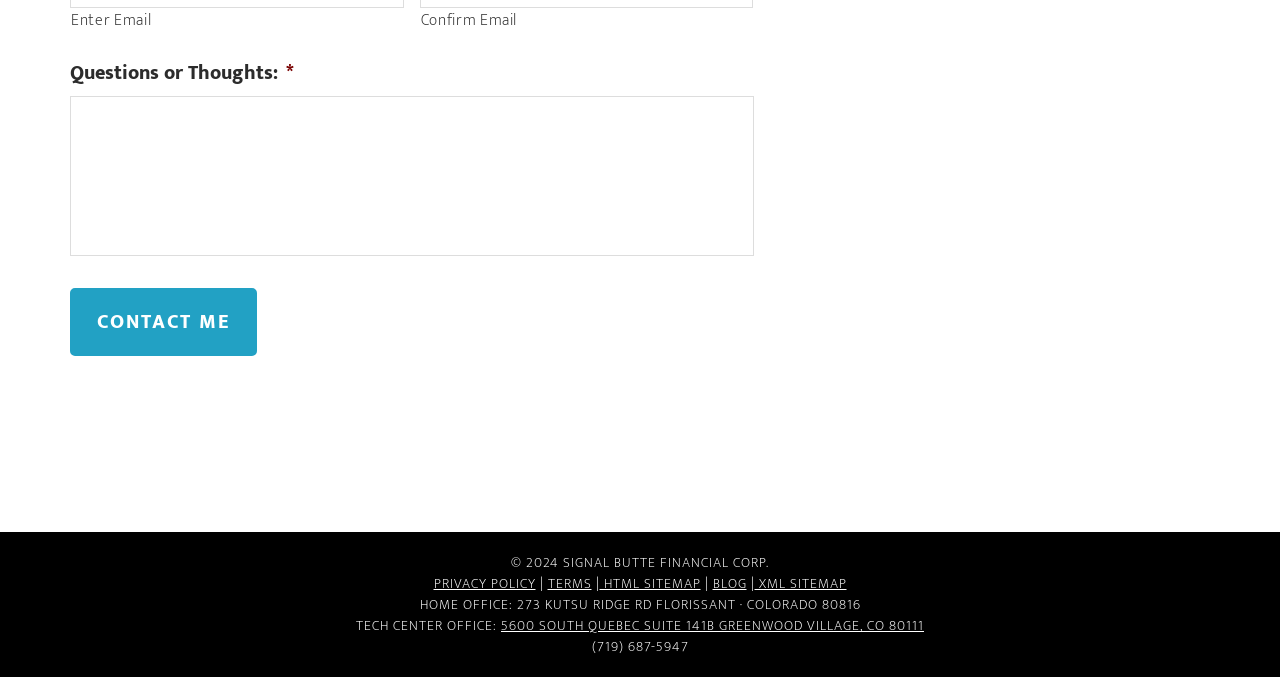Answer the following in one word or a short phrase: 
What is the phone number mentioned on the page?

(719) 687-5947